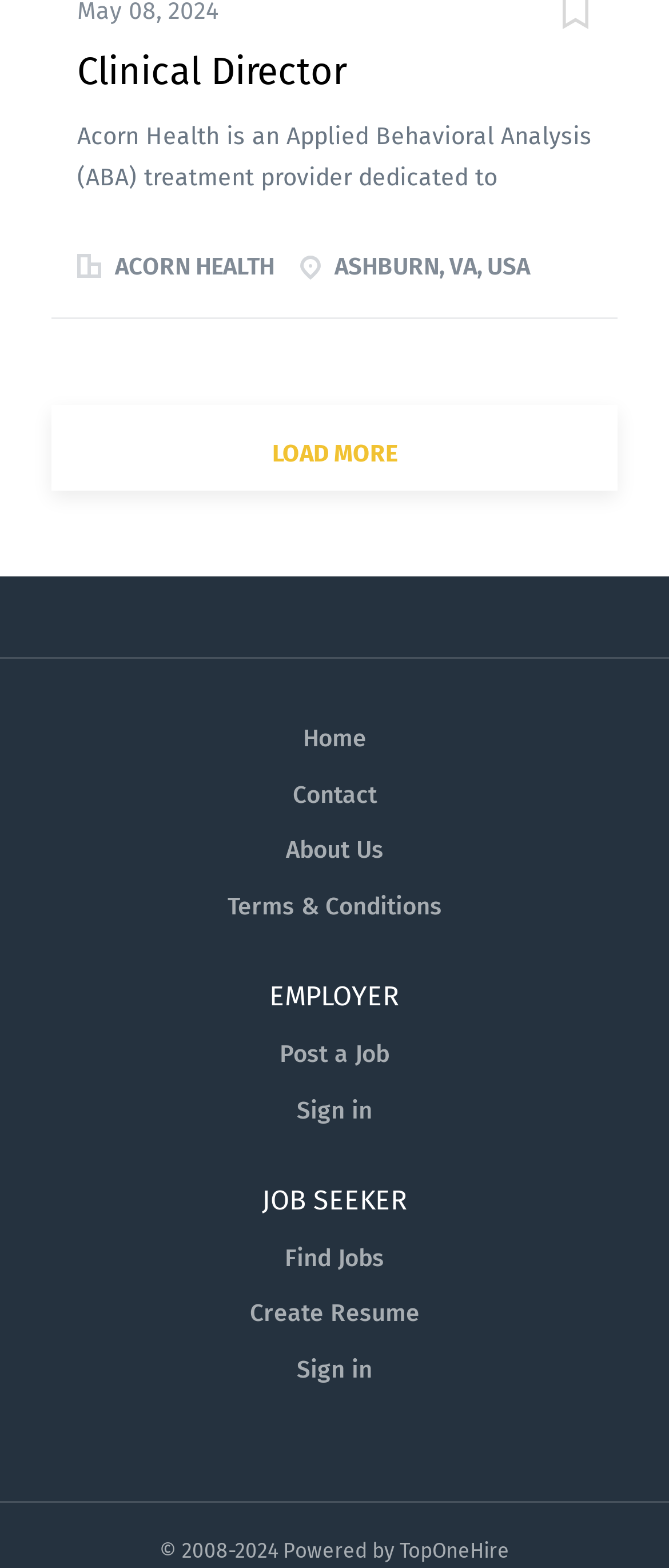How many links are there in the footer section?
Could you answer the question with a detailed and thorough explanation?

The footer section contains links to 'Home', 'Contact', 'About Us', 'Terms & Conditions', 'Post a Job', and 'Sign in' for employers, and 'Find Jobs', 'Create Resume', and 'Sign in' for job seekers, making a total of 6 links.